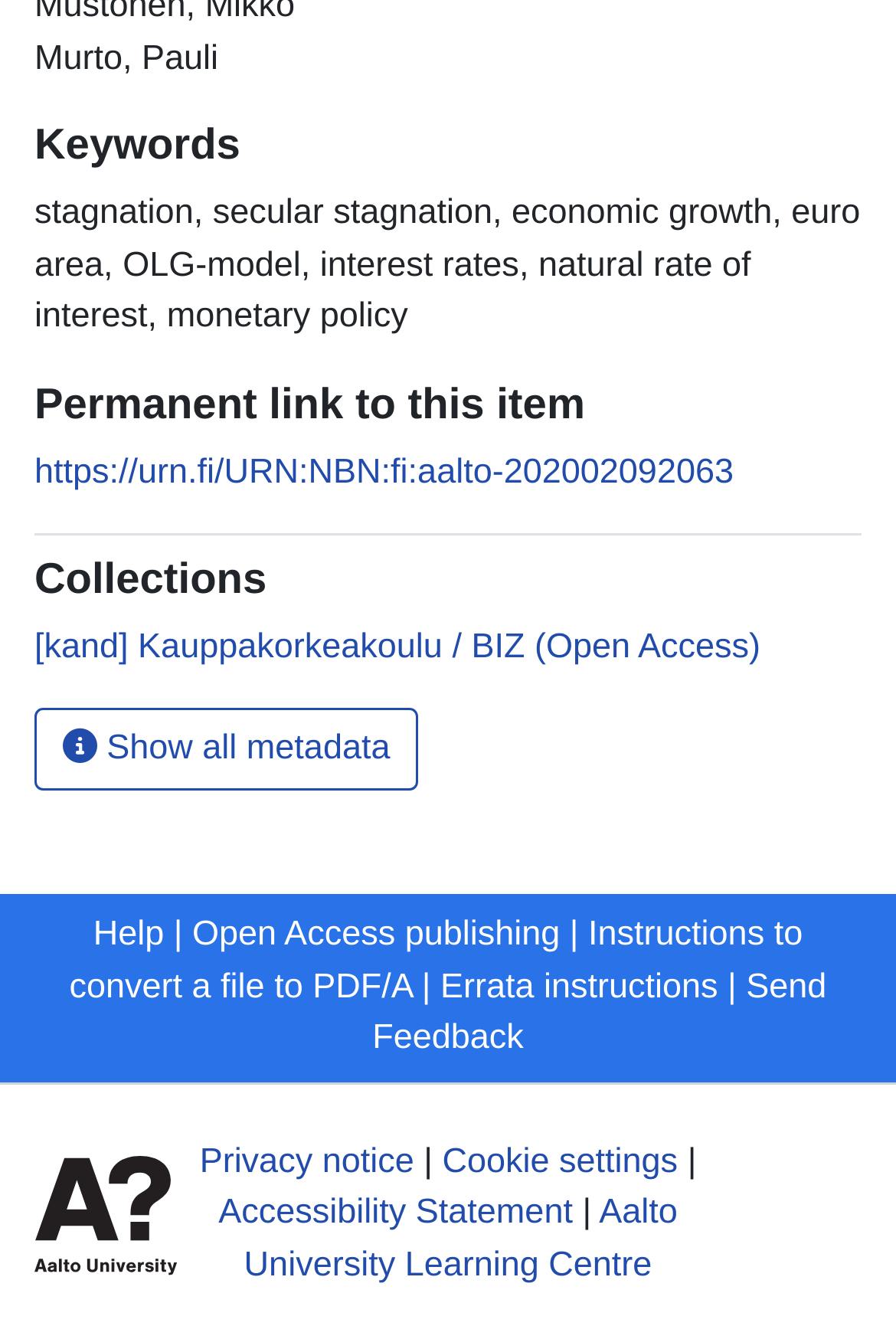Please identify the bounding box coordinates of the element that needs to be clicked to execute the following command: "Access the collections". Provide the bounding box using four float numbers between 0 and 1, formatted as [left, top, right, bottom].

[0.038, 0.472, 0.849, 0.502]